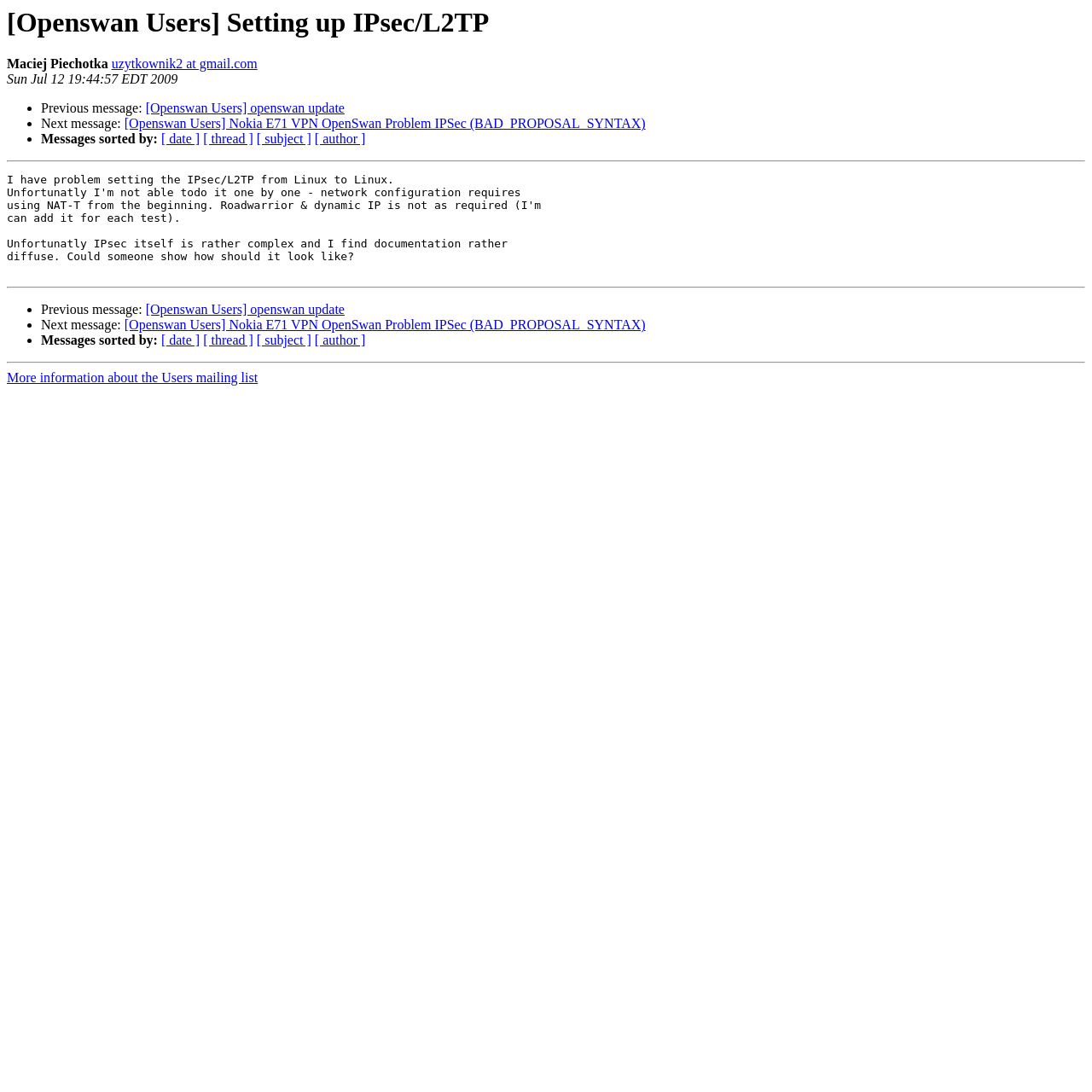Utilize the details in the image to give a detailed response to the question: Who is the author of this message?

The author of this message is Maciej Piechotka, which is indicated by the StaticText element 'Maciej Piechotka' with bounding box coordinates [0.006, 0.052, 0.099, 0.065].